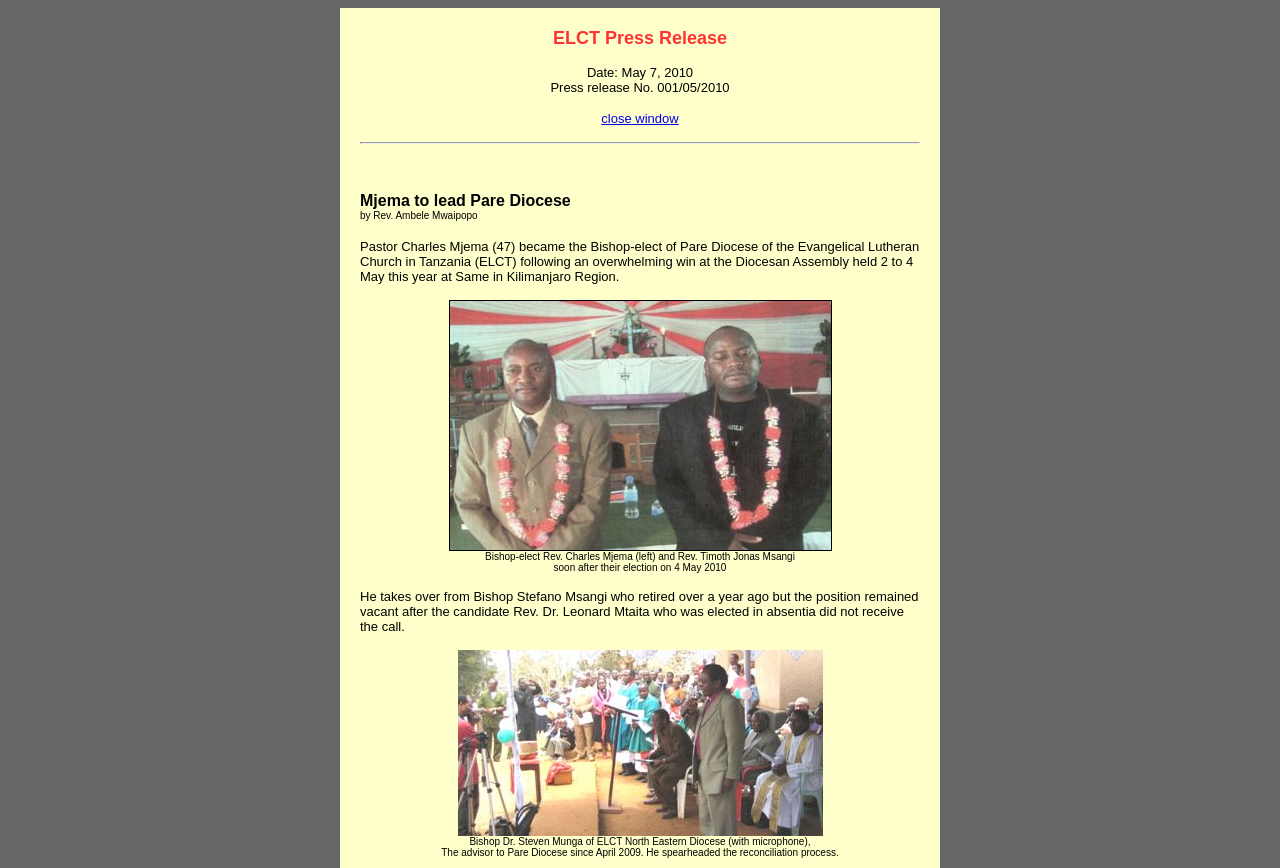Provide a comprehensive caption for the webpage.

The webpage is about an ELCT Press Release, specifically announcing the election of Pastor Charles Mjema as the Bishop-elect of Pare Diocese of the Evangelical Lutheran Church in Tanzania (ELCT). 

At the top of the page, there is a table row containing a table cell with the title "ELCT Press Release Date: May 7, 2010 Press release No. 001/05/2010" and a "close window" link to the right of it. 

Below the title, there is a horizontal separator line. 

Following the separator, there is a block of text describing the election of Pastor Charles Mjema as the Bishop-elect, which is positioned to the left of an image. The image is likely a photo related to the event. 

Below the image, there is a caption identifying the individuals in the photo, namely Bishop-elect Rev. Charles Mjema and Rev. Timoth Jonas Msangi. 

Next to the caption, there is a sentence describing the timing of the election. 

Further down, there is another block of text explaining the background of the election, including the retirement of the previous bishop and the vacancy of the position. 

Below this text, there is another image, which is likely another photo related to the event. 

To the left of the second image, there is a caption identifying Bishop Dr. Steven Munga of ELCT North Eastern Diocese, who is holding a microphone. 

Finally, there is a sentence describing Bishop Dr. Steven Munga's role as the advisor to Pare Diocese and his involvement in the reconciliation process.